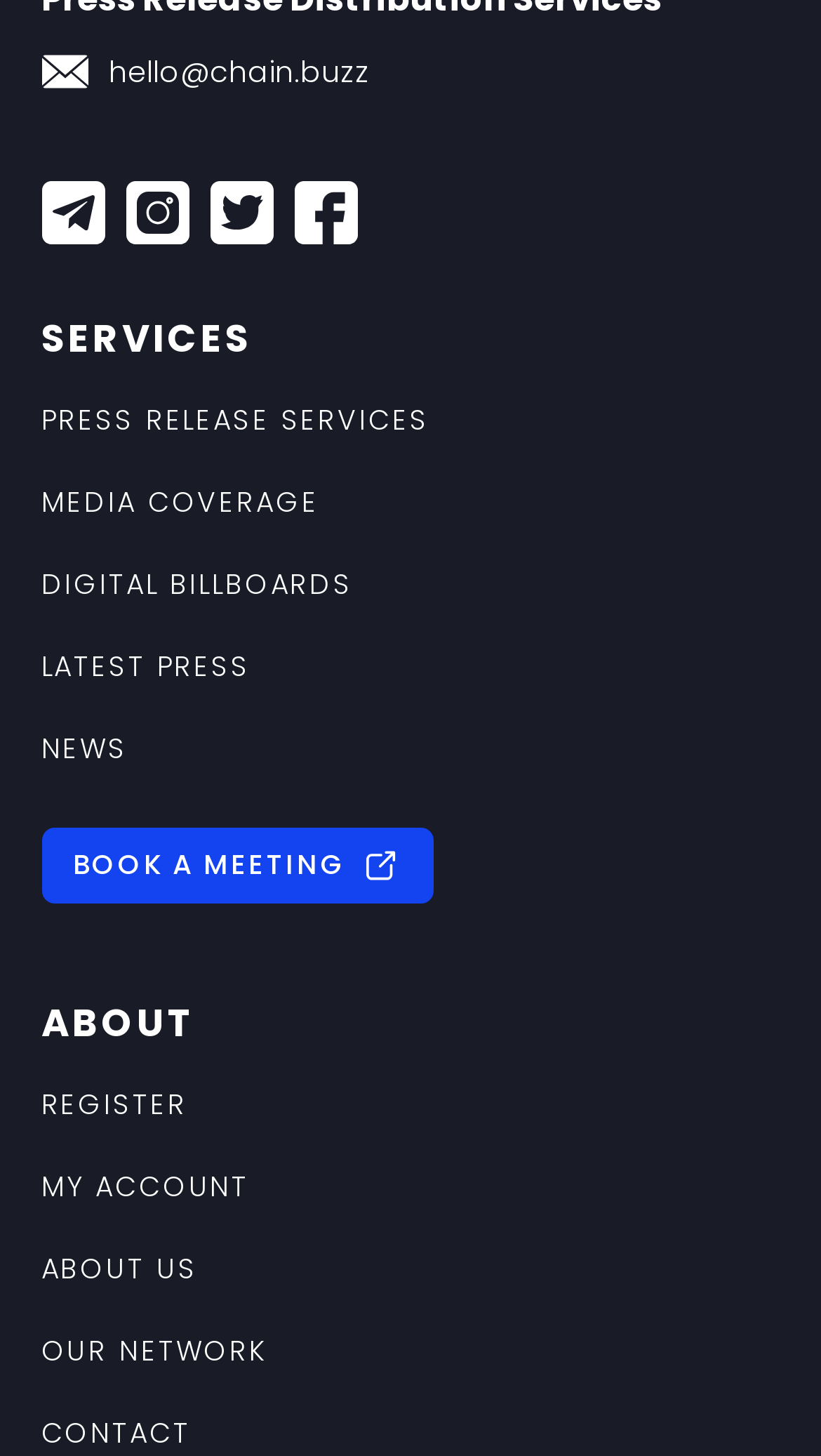What is the main category of services offered by this website?
Please use the visual content to give a single word or phrase answer.

PR services